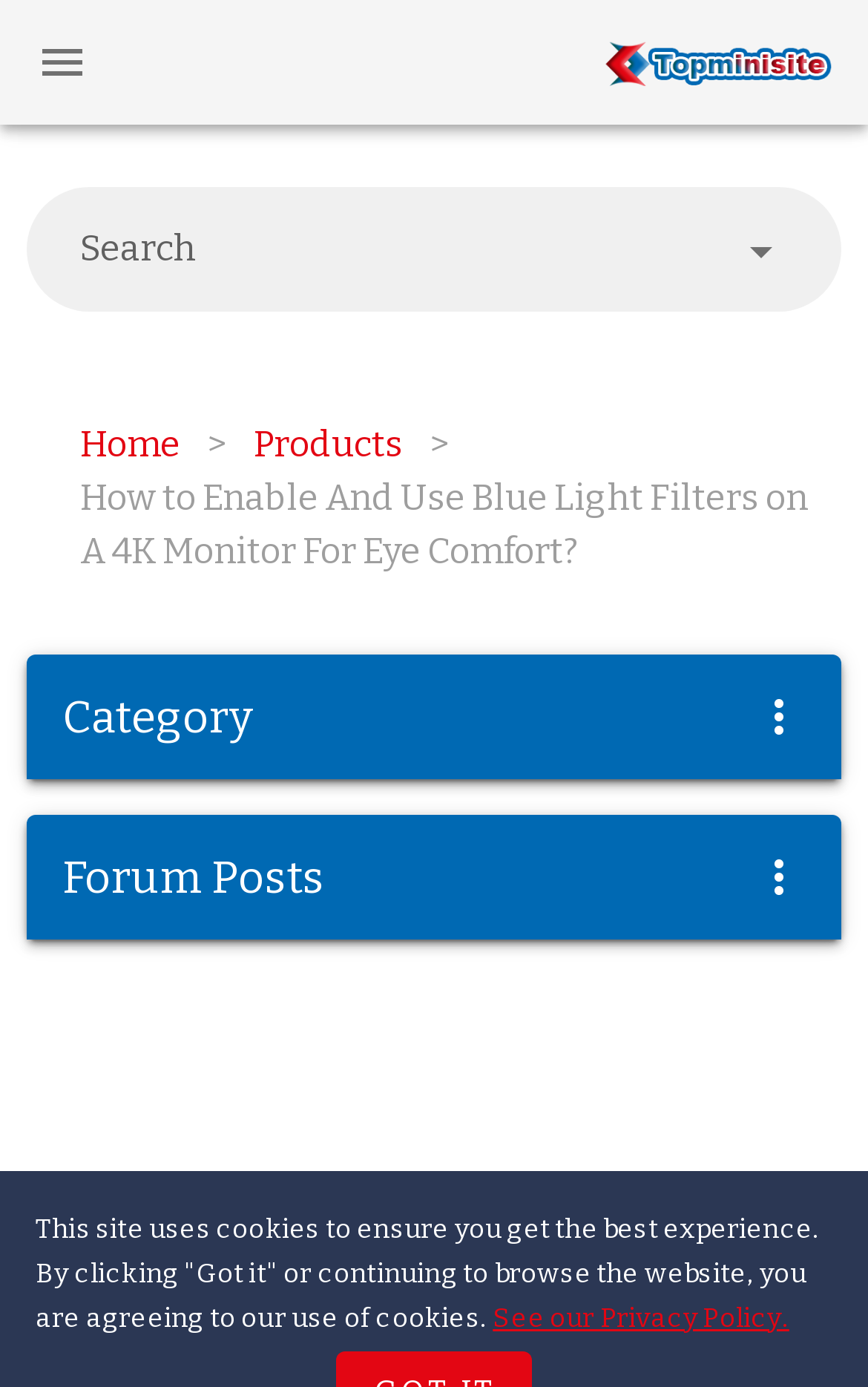Given the webpage screenshot and the description, determine the bounding box coordinates (top-left x, top-left y, bottom-right x, bottom-right y) that define the location of the UI element matching this description: parent_node: Search

[0.092, 0.173, 0.764, 0.225]